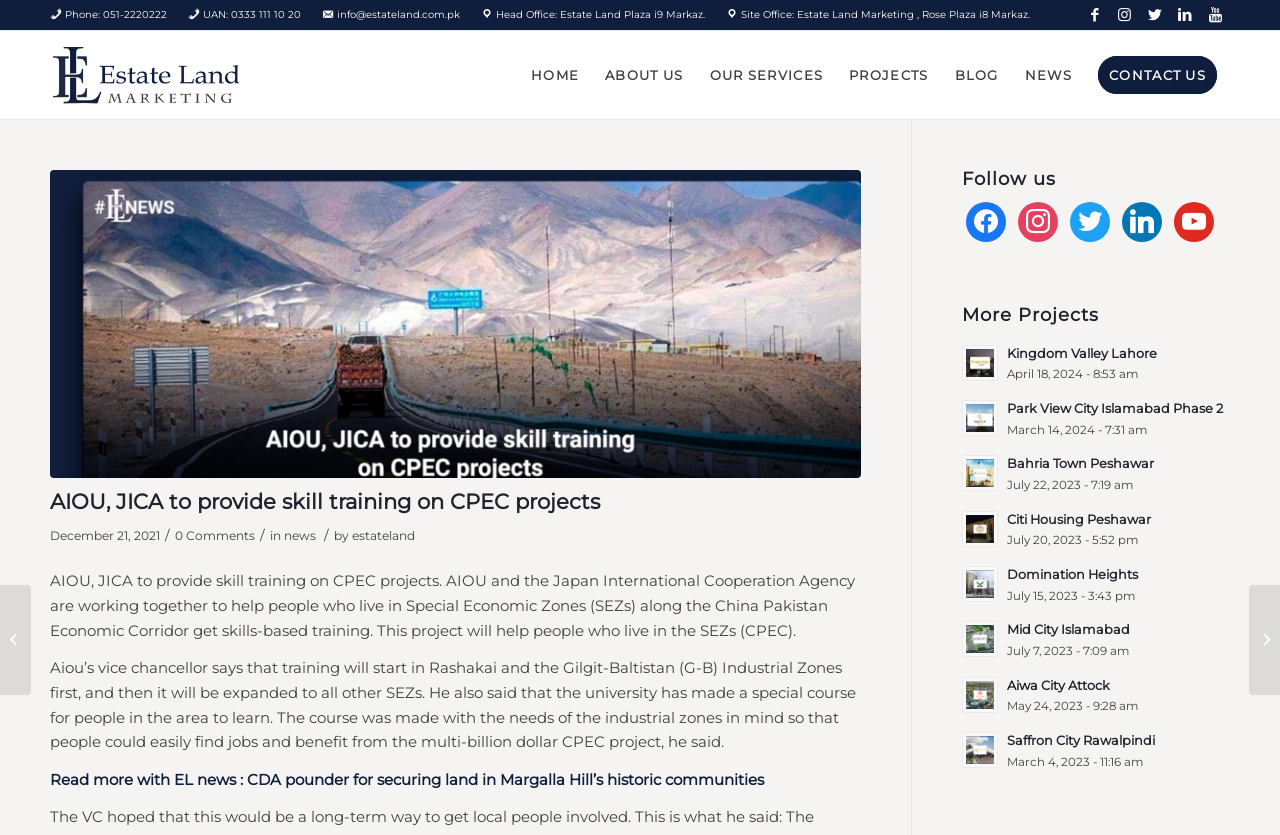Locate the bounding box coordinates of the element that should be clicked to execute the following instruction: "Click on the link to Facebook".

[0.844, 0.0, 0.866, 0.036]